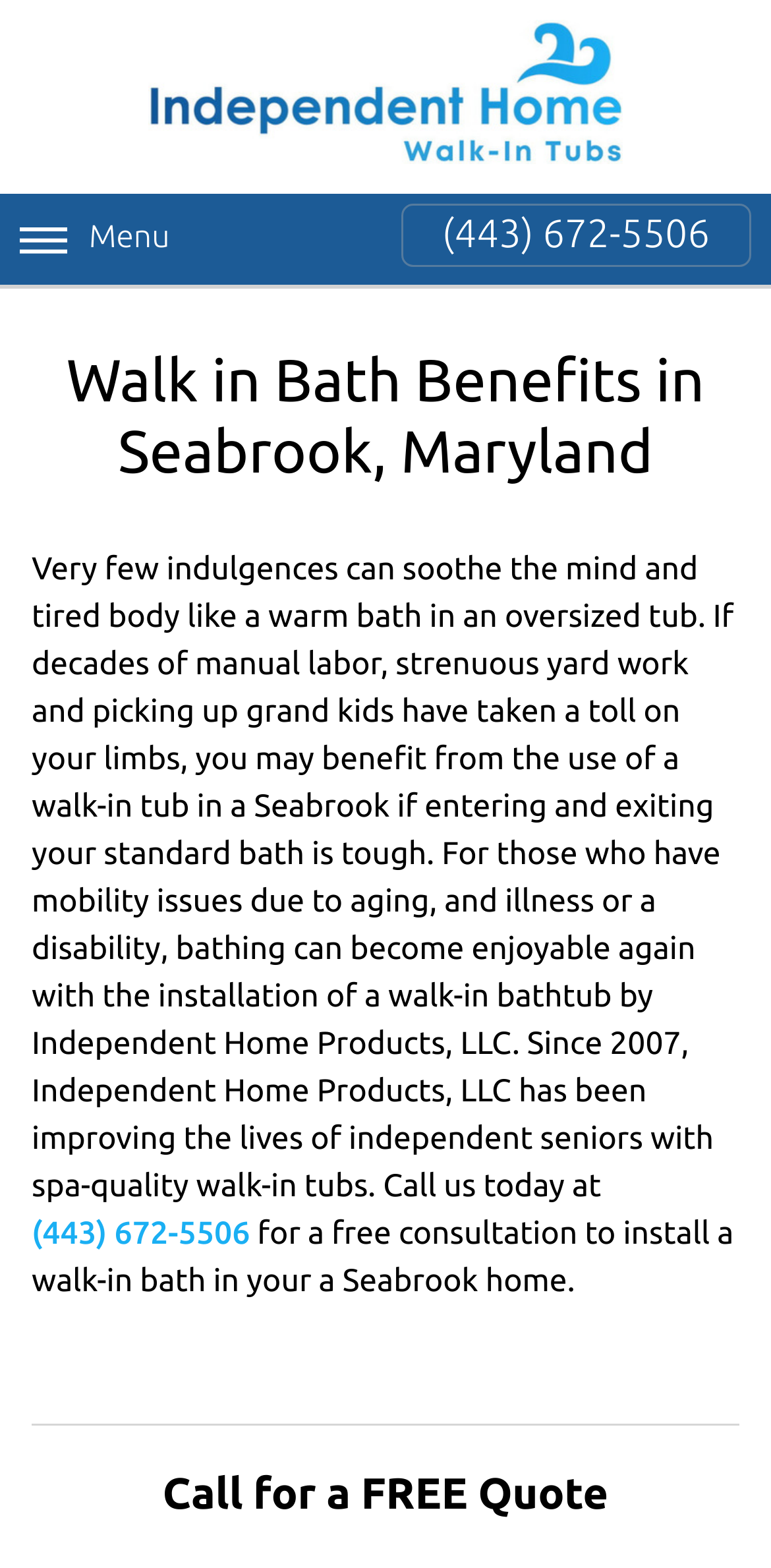Analyze the image and deliver a detailed answer to the question: What is the purpose of the separator element on the page?

I inferred this answer by looking at the separator element with an orientation of horizontal, which is likely used to visually separate different sections of the page.